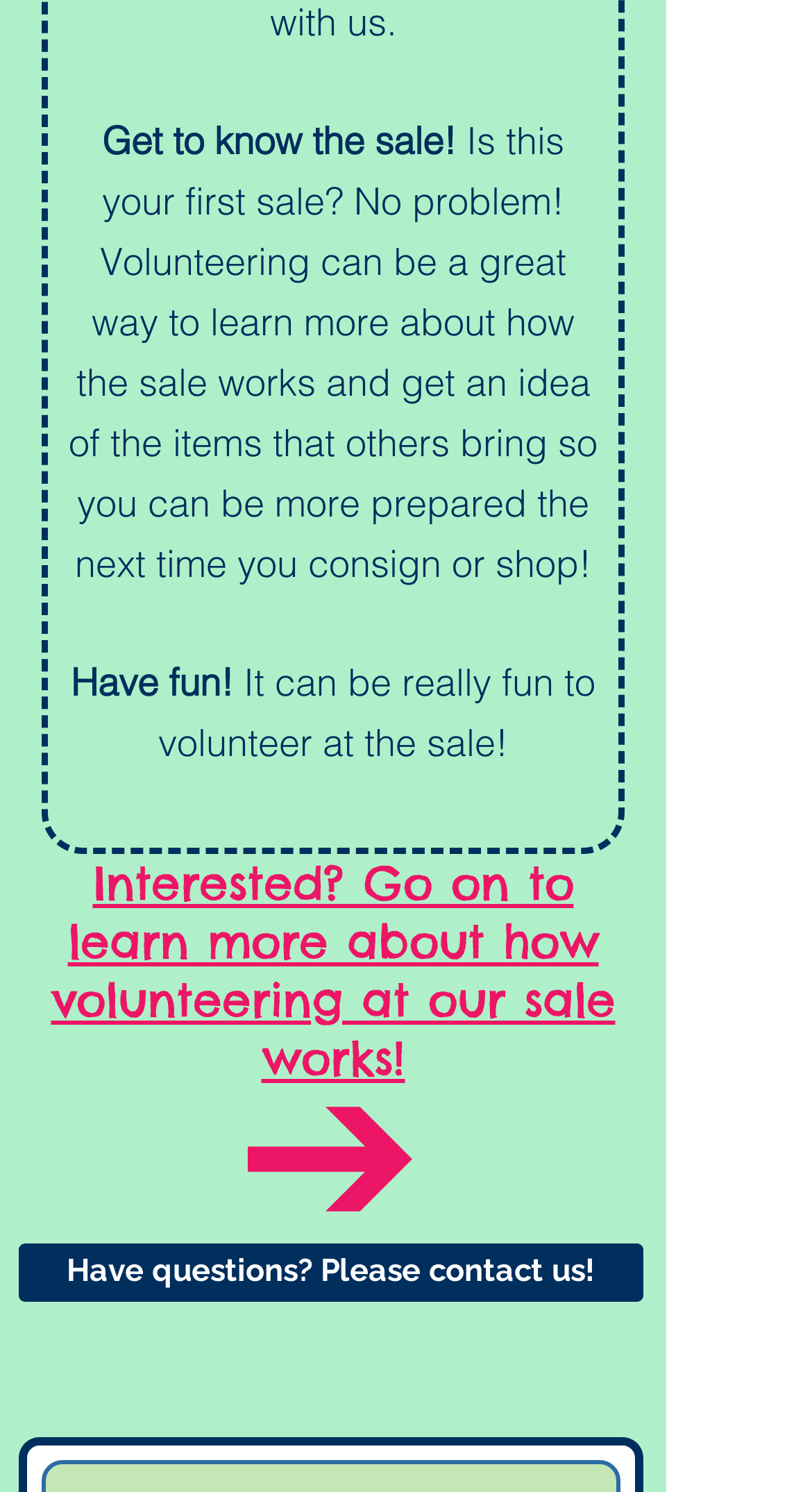What is the purpose of volunteering at the sale?
Please provide a single word or phrase based on the screenshot.

To learn more